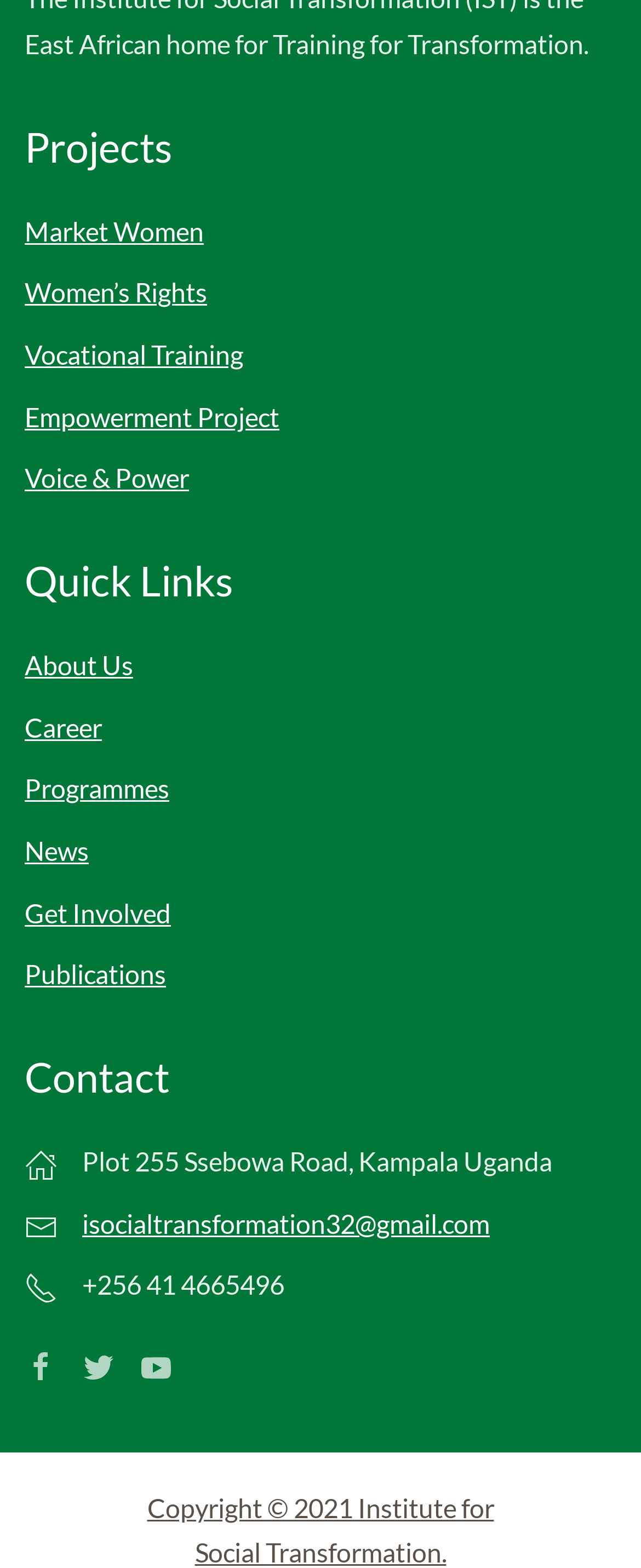Please identify the bounding box coordinates of the area I need to click to accomplish the following instruction: "Send an email to isocialtransformation32@gmail.com".

[0.128, 0.77, 0.764, 0.79]